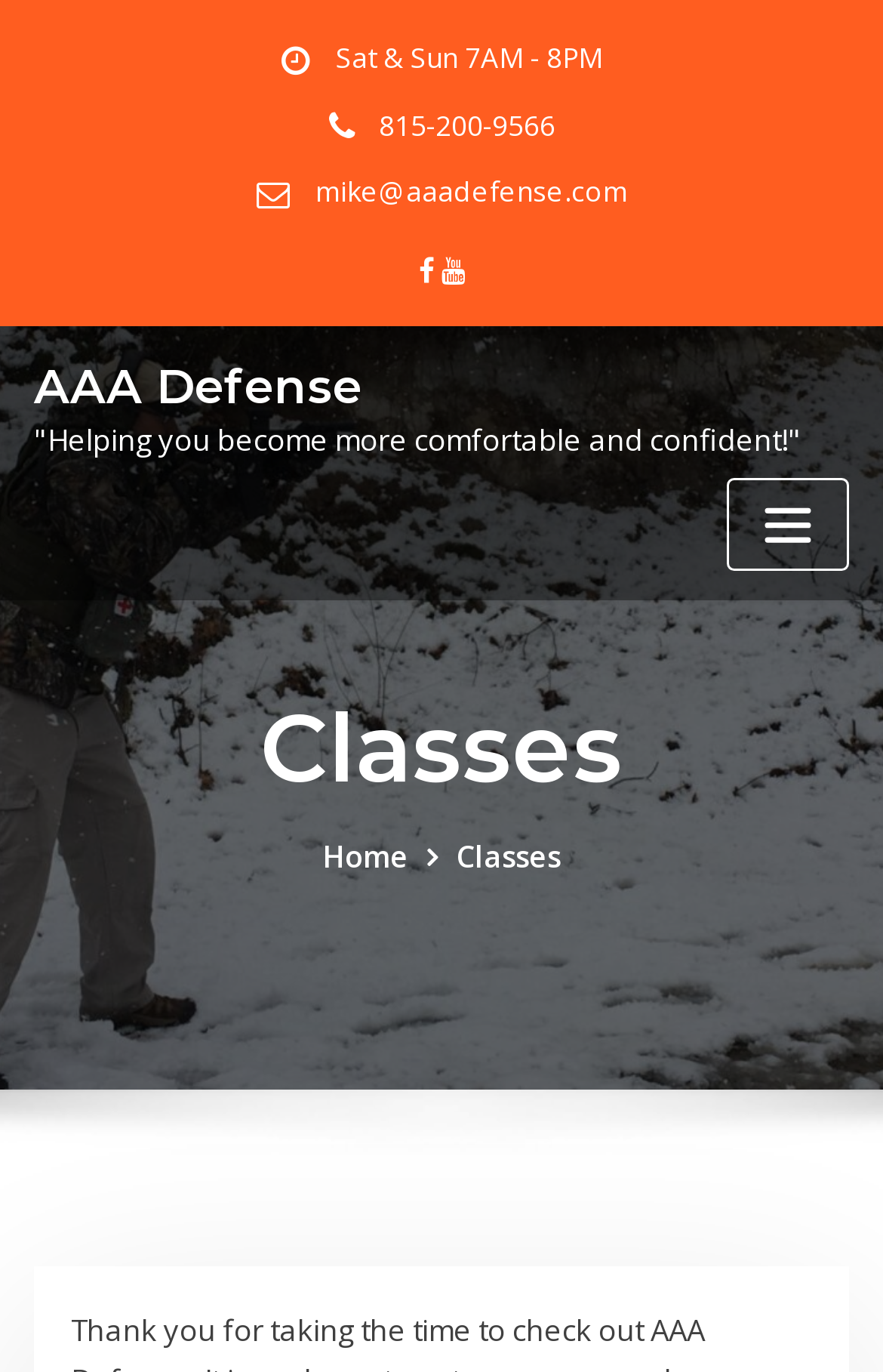What is the phone number to contact?
Based on the visual details in the image, please answer the question thoroughly.

I found the phone number by looking at the links on the webpage, specifically the one that contains a sequence of numbers, which is a common format for phone numbers.